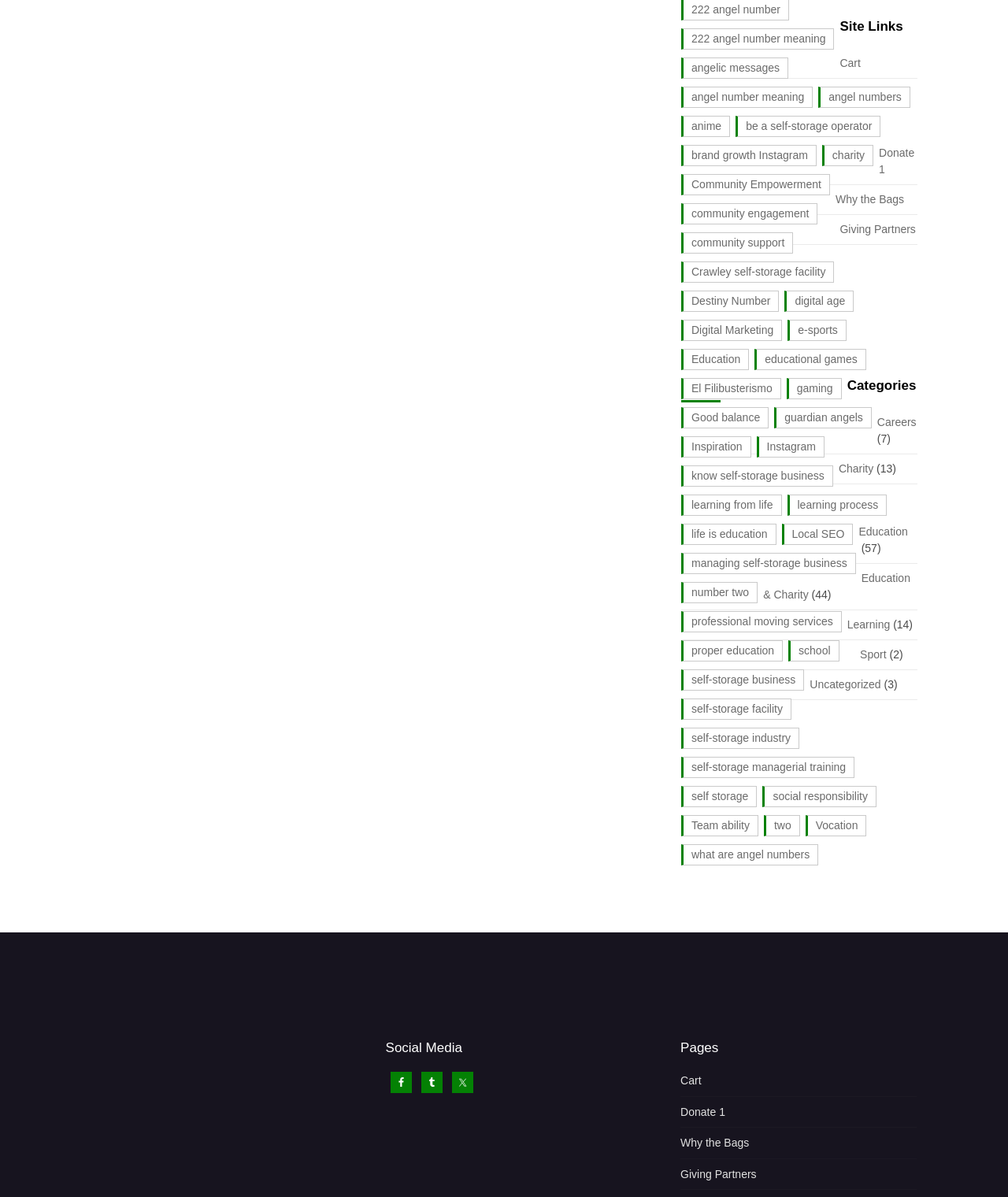Using a single word or phrase, answer the following question: 
How many charity-related links are there?

2